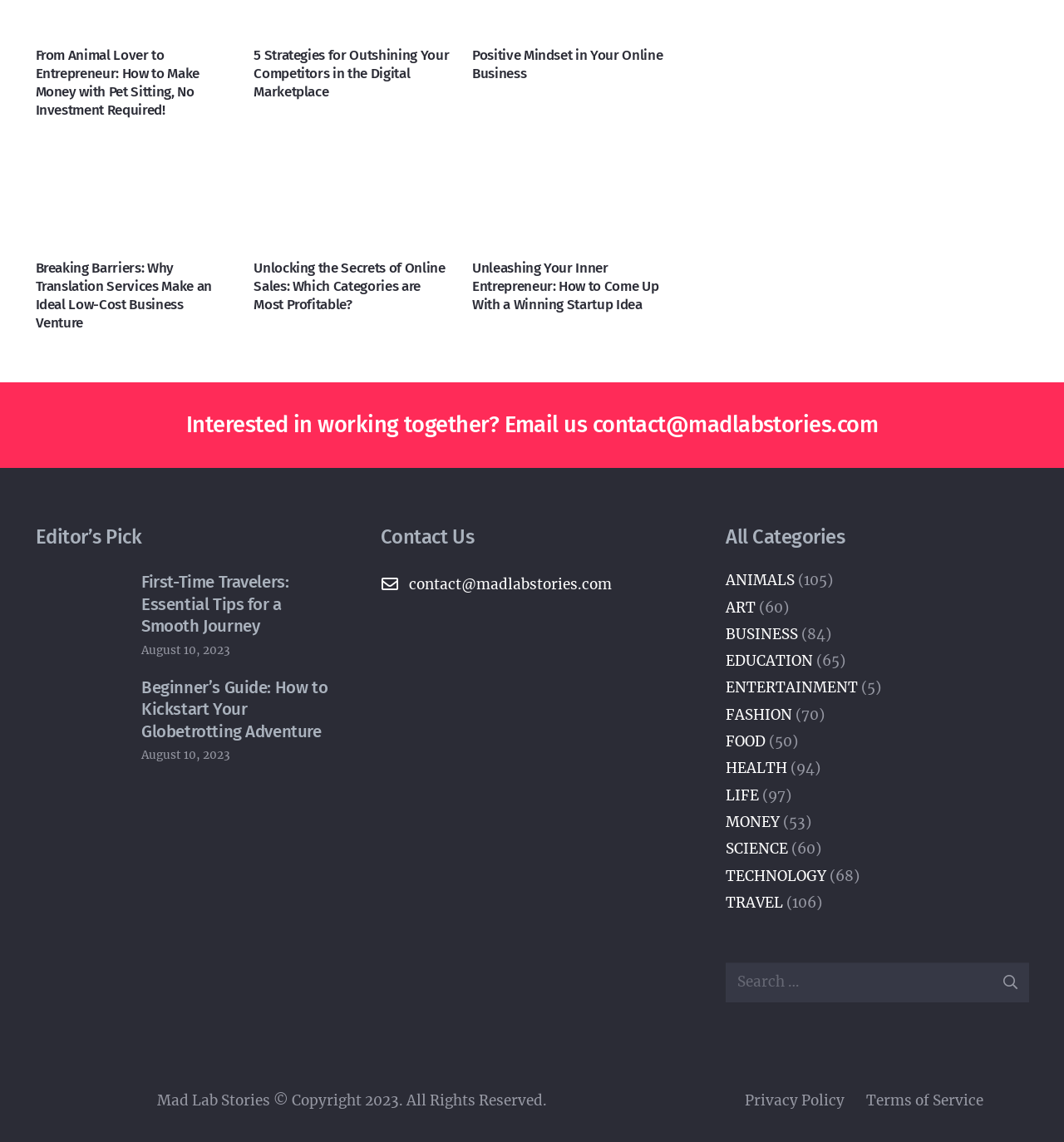Please provide a short answer using a single word or phrase for the question:
What is the date of the article 'First-Time Travelers: Essential Tips for a Smooth Journey'?

August 10, 2023